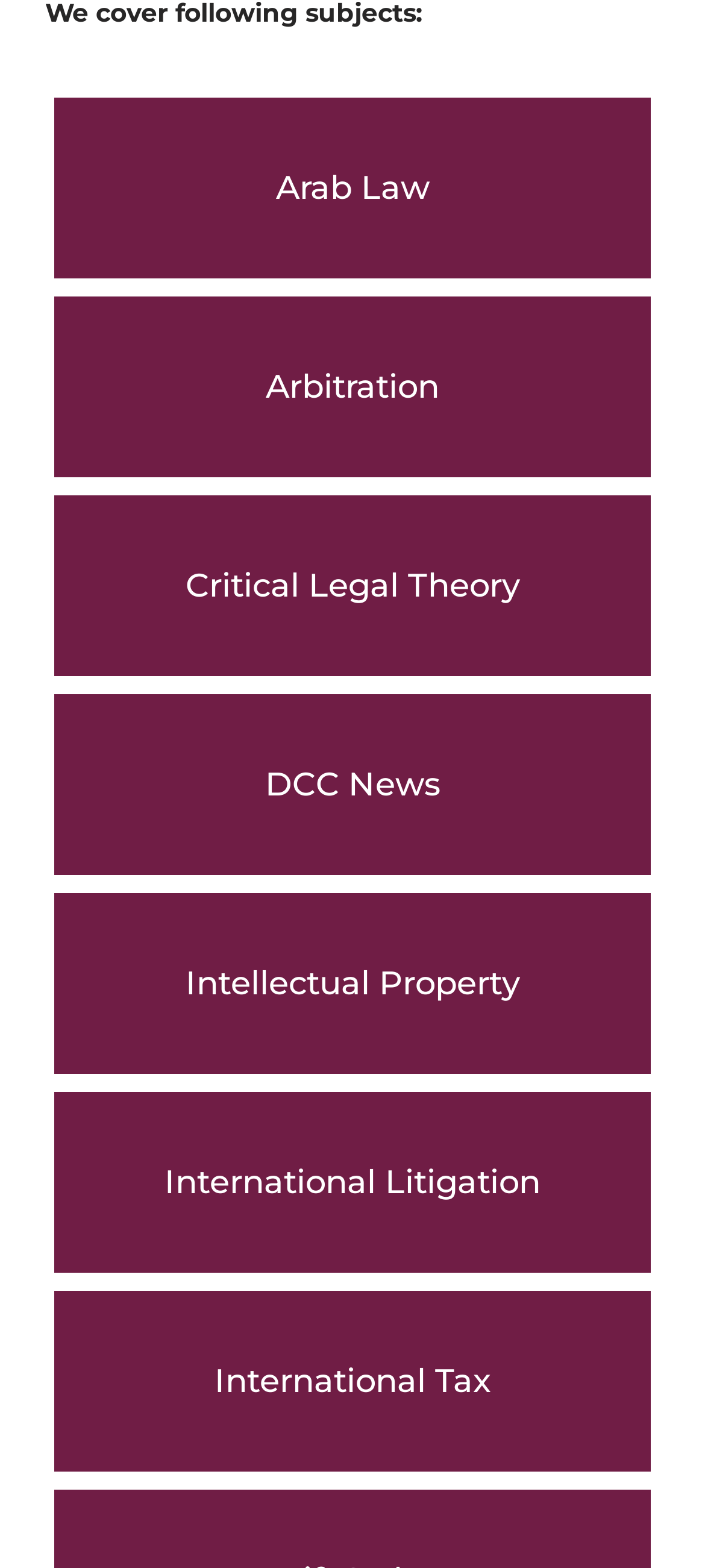Identify the bounding box coordinates of the region that needs to be clicked to carry out this instruction: "Click on the 'Maria Angeles' link". Provide these coordinates as four float numbers ranging from 0 to 1, i.e., [left, top, right, bottom].

[0.09, 0.113, 0.338, 0.132]